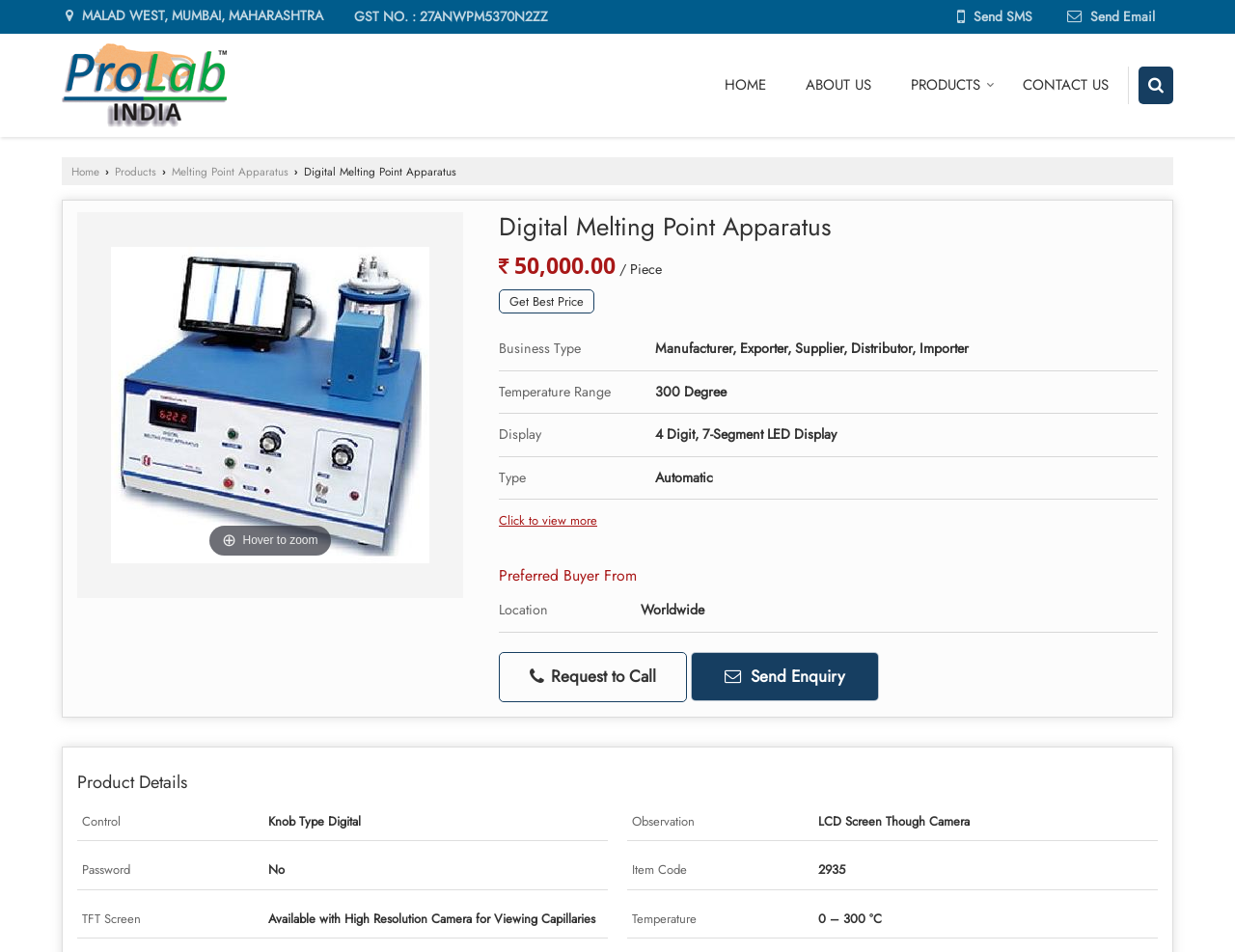Based on the image, please respond to the question with as much detail as possible:
What is the item code of the Digital Melting Point Apparatus?

I found the item code by looking at the product details section, where the specifications of the product are listed in a table format. The item code is explicitly stated as '2935'.